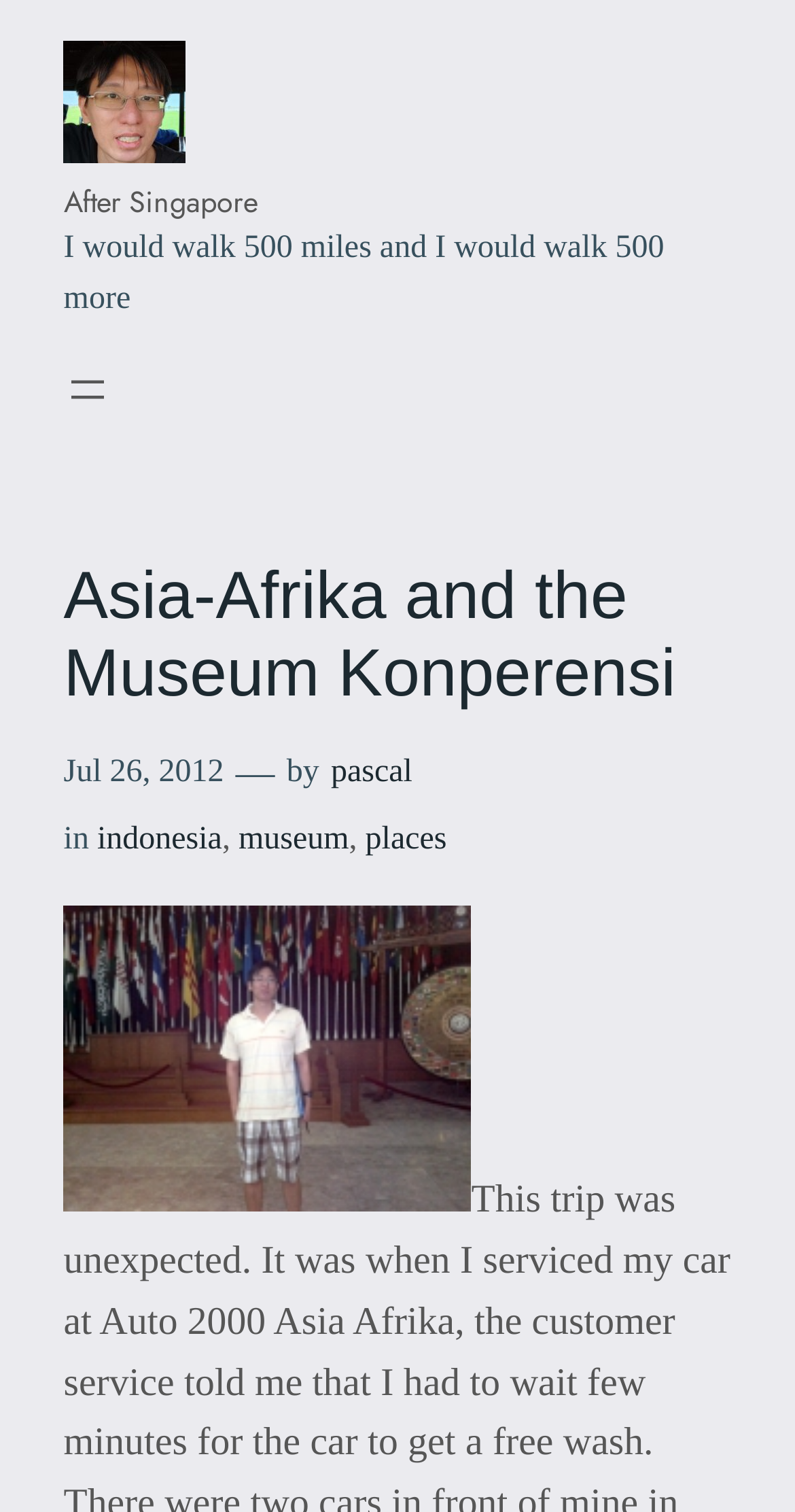What is the date of the post?
Based on the visual information, provide a detailed and comprehensive answer.

The date of the post is mentioned below the heading, it is 'Jul 26, 2012' which is a link.